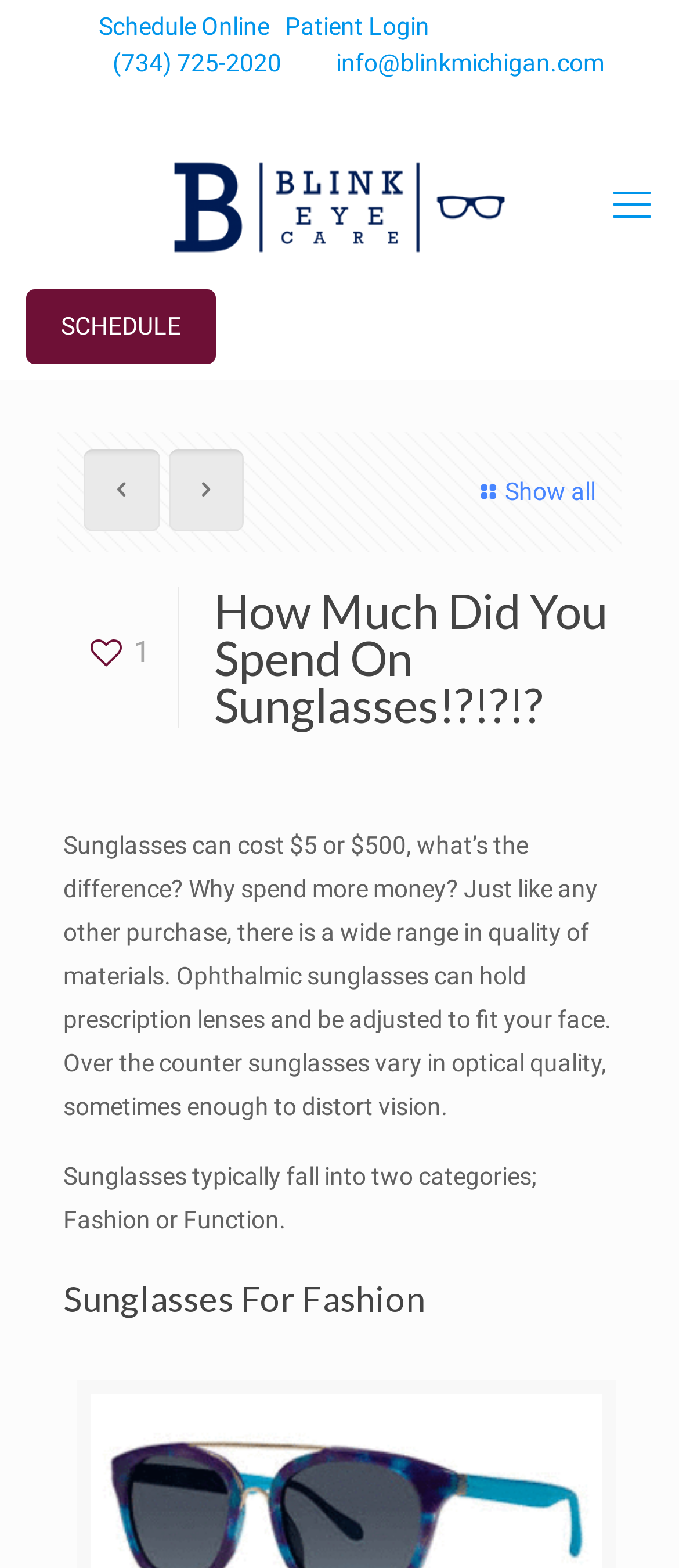Determine the bounding box coordinates for the area that needs to be clicked to fulfill this task: "Login as a patient". The coordinates must be given as four float numbers between 0 and 1, i.e., [left, top, right, bottom].

[0.419, 0.008, 0.632, 0.026]